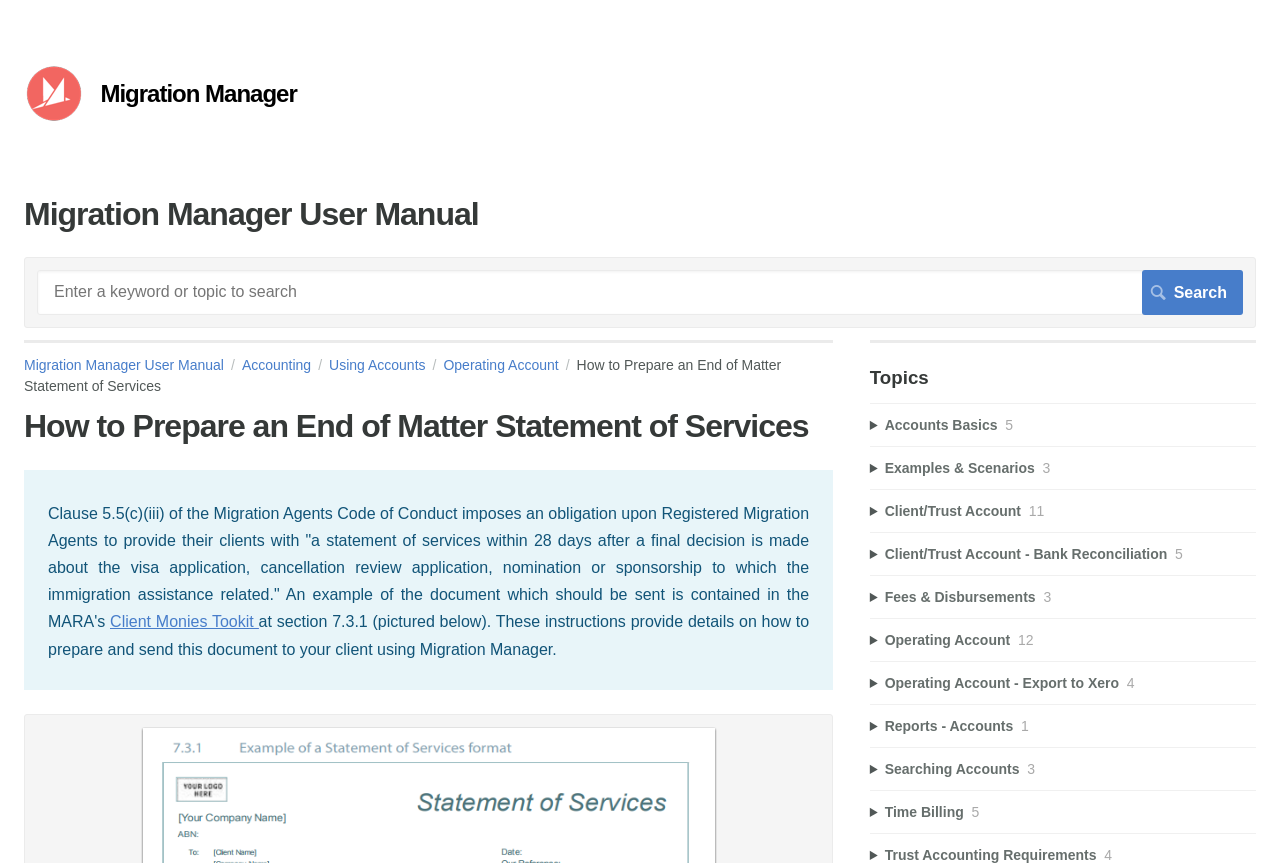Locate the bounding box coordinates of the element's region that should be clicked to carry out the following instruction: "Go to Migration Manager User Manual". The coordinates need to be four float numbers between 0 and 1, i.e., [left, top, right, bottom].

[0.019, 0.226, 0.981, 0.27]